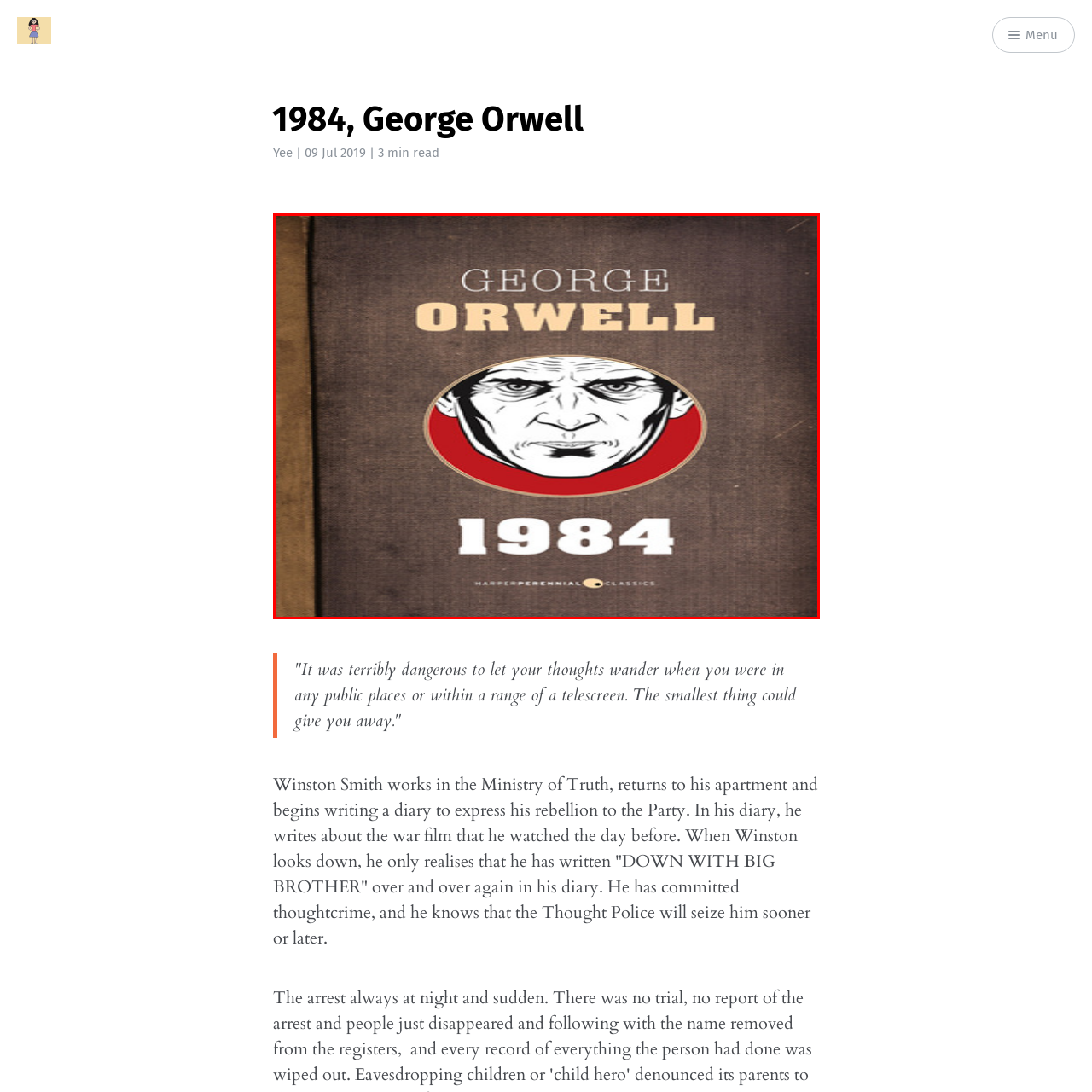Describe all the elements and activities occurring in the red-outlined area of the image extensively.

The image features the cover of George Orwell's dystopian novel "1984," showcasing a striking design that captures the essence of the book. The cover displays a bold, graphic illustration of a stern-looking man's face set against a vibrant red circle, symbolizing the oppressive government depicted in the story. The title "1984" is prominently featured in large white letters near the bottom, while George Orwell's name is elegantly printed in a classic typeface above. The background has a textured, dark brown look, reminiscent of weathered cloth, adding to the book's timeless and serious themes. This edition is identified as part of the Harper Perennial Classics series, making it a highlight in literary collections.